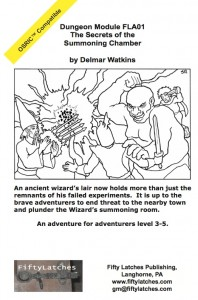What is the recommended level range for this adventure?
Please provide a single word or phrase answer based on the image.

3 to 5